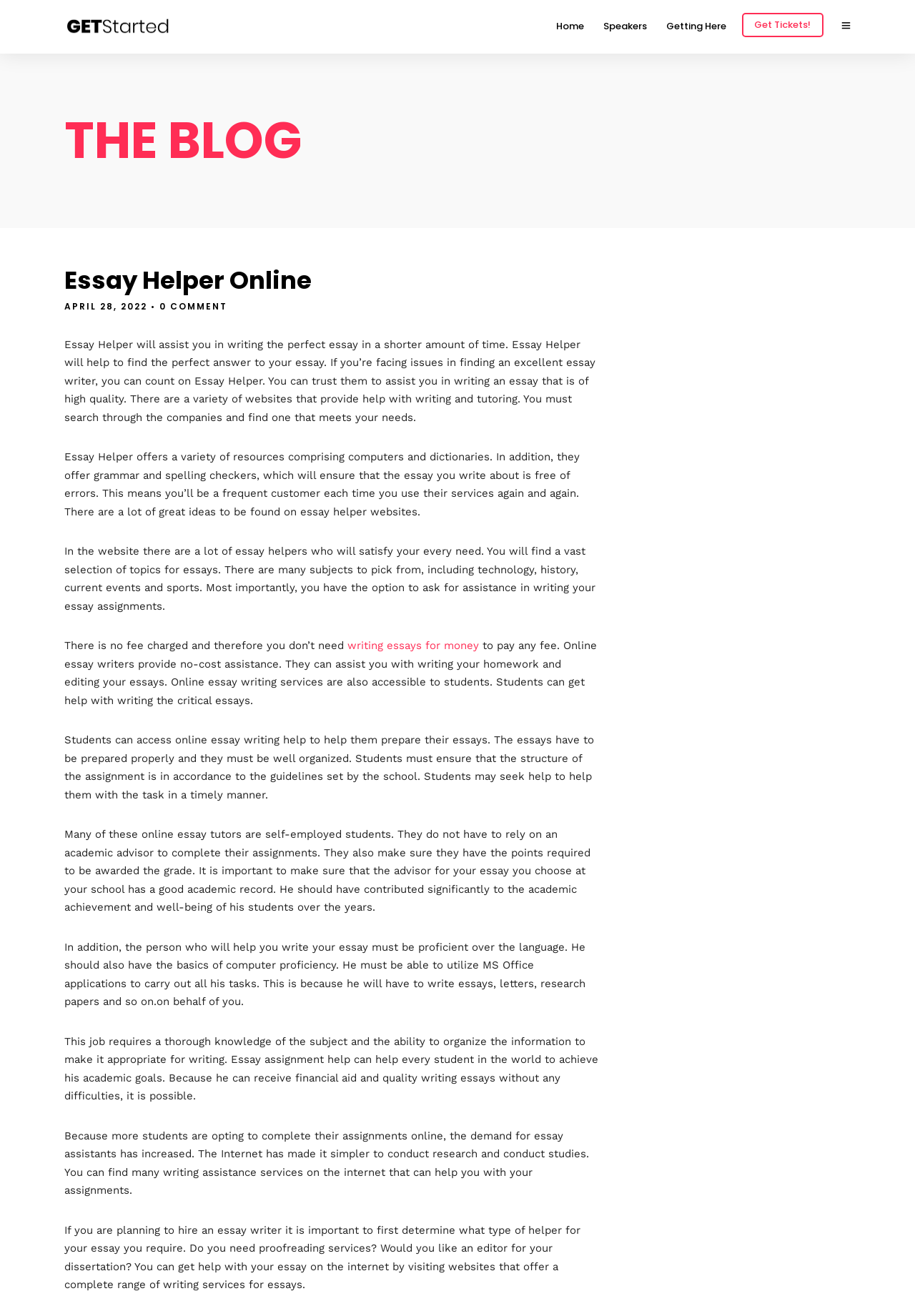Create an in-depth description of the webpage, covering main sections.

The webpage is about Essay Helper, a service that assists users in writing perfect essays in a shorter amount of time. At the top of the page, there is a navigation menu with links to "Home", "Speakers", "Getting Here", and "Get Tickets!". On the top-left corner, there is a link to an unknown page.

Below the navigation menu, there is a heading "THE BLOG" followed by another heading "Essay Helper Online". The main content of the page is a long article that describes the services offered by Essay Helper. The article is divided into several paragraphs, each discussing the benefits of using Essay Helper, such as finding the perfect answer to an essay, getting help with writing and tutoring, and accessing a variety of resources like computers, dictionaries, grammar and spelling checkers.

The article also mentions that Essay Helper offers a range of topics for essays, including technology, history, current events, and sports, and that users can ask for assistance in writing their essay assignments. Additionally, the article highlights that there is no fee charged for using Essay Helper's services, and that online essay writers provide free assistance with writing and editing essays.

Throughout the article, there are several paragraphs that discuss the importance of seeking help from online essay tutors, who can assist with preparing essays and ensuring they are well-organized and meet the guidelines set by the school. The article also emphasizes the importance of choosing an essay tutor who is proficient in the language and has computer skills.

Overall, the webpage is focused on promoting Essay Helper as a reliable and helpful service for students who need assistance with writing essays.